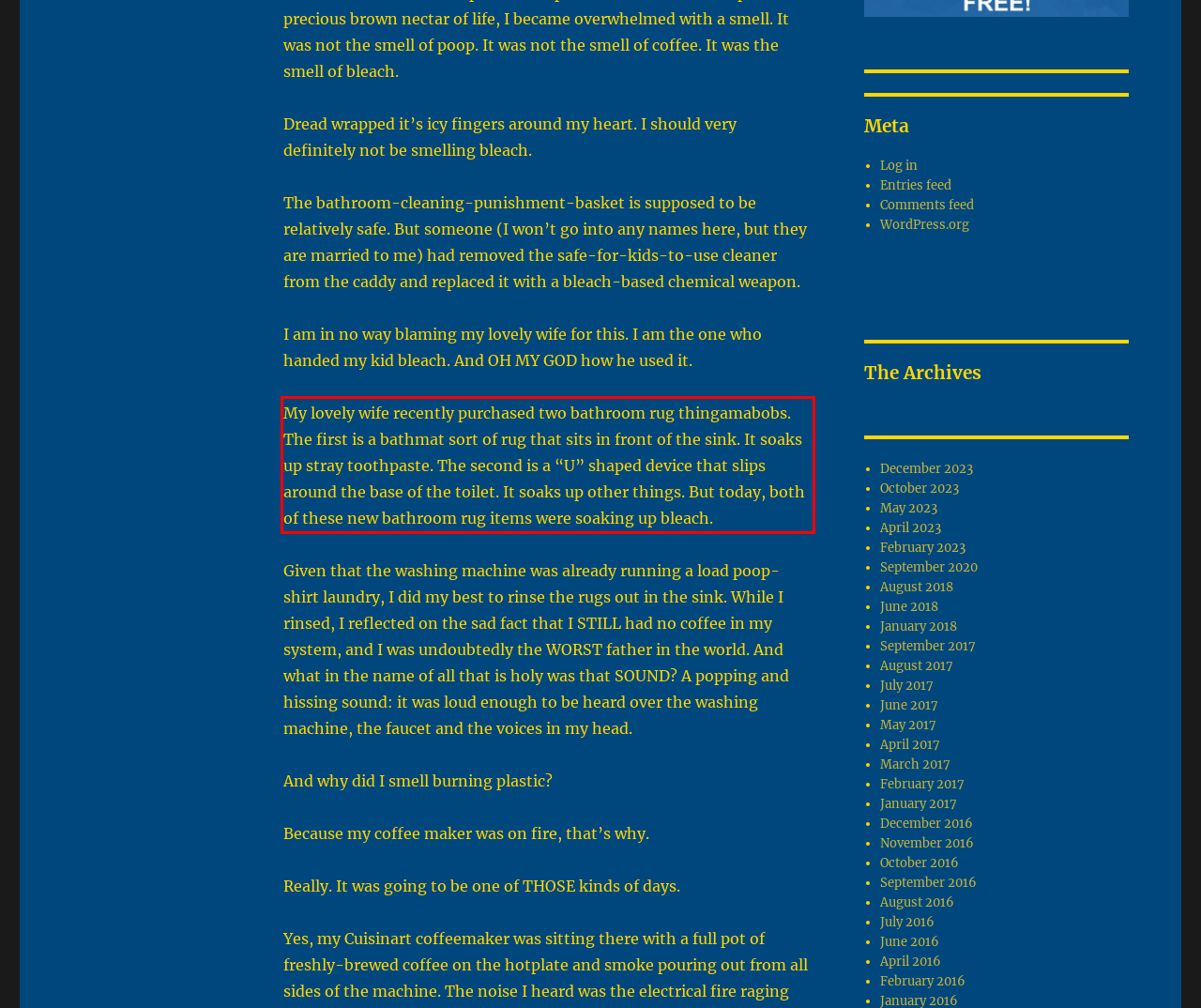Identify the text inside the red bounding box in the provided webpage screenshot and transcribe it.

My lovely wife recently purchased two bathroom rug thingamabobs. The first is a bathmat sort of rug that sits in front of the sink. It soaks up stray toothpaste. The second is a “U” shaped device that slips around the base of the toilet. It soaks up other things. But today, both of these new bathroom rug items were soaking up bleach.